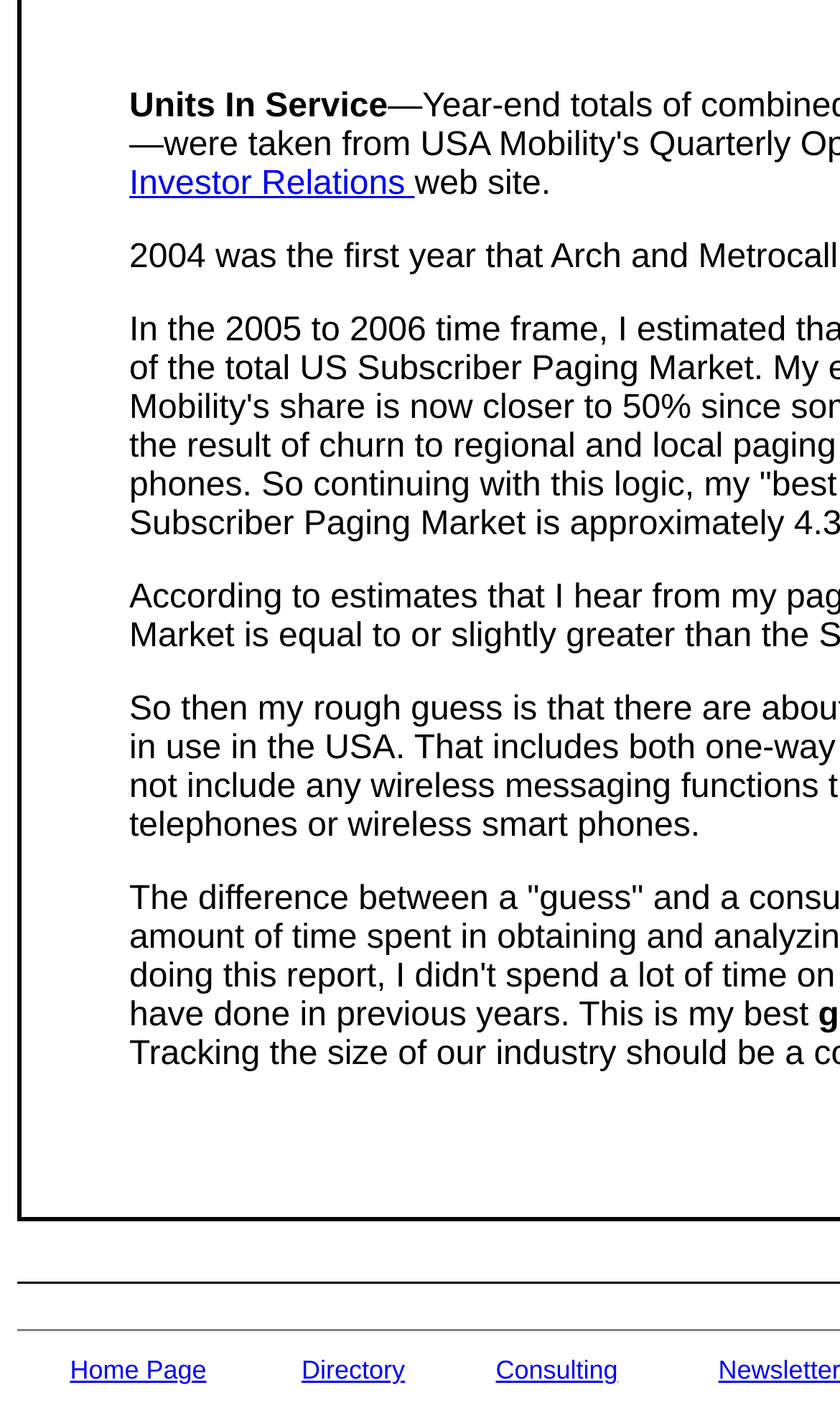How many links are present in the bottom section of the webpage?
Please provide a single word or phrase as your answer based on the image.

3